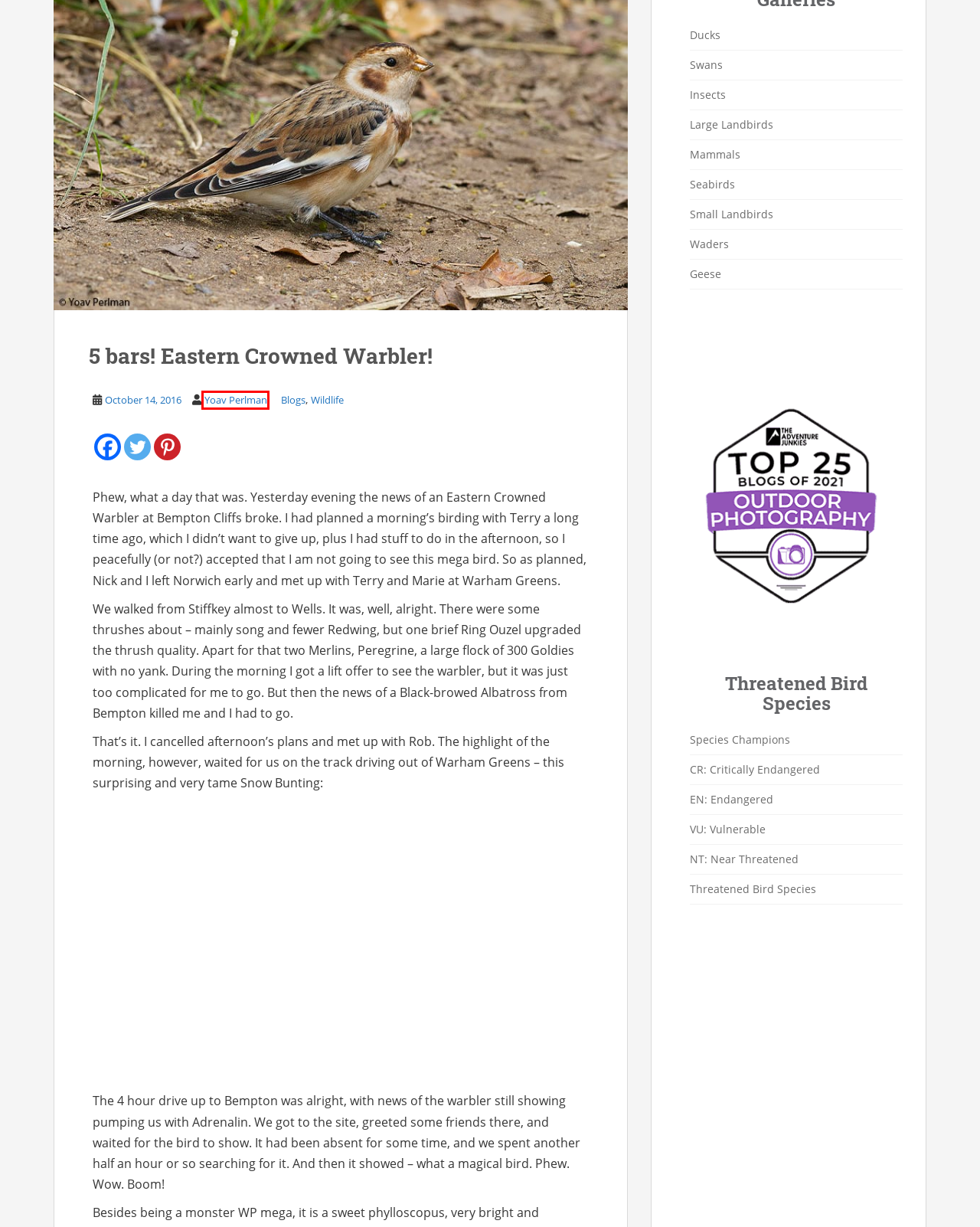Analyze the screenshot of a webpage featuring a red rectangle around an element. Pick the description that best fits the new webpage after interacting with the element inside the red bounding box. Here are the candidates:
A. EN: Endangered | Focusing on Wildlife
B. Blogs | Focusing on Wildlife
C. Wildlife | Focusing on Wildlife
D. ▷ Top Zoo and Wildlife Blogs 2020 | Sparpedia.dk
E. NT: Near Threatened | Focusing on Wildlife
F. Ducks | Focusing on Wildlife
G. Yoav Perlman, Author at Focusing on Wildlife
H. Swans | Focusing on Wildlife

G